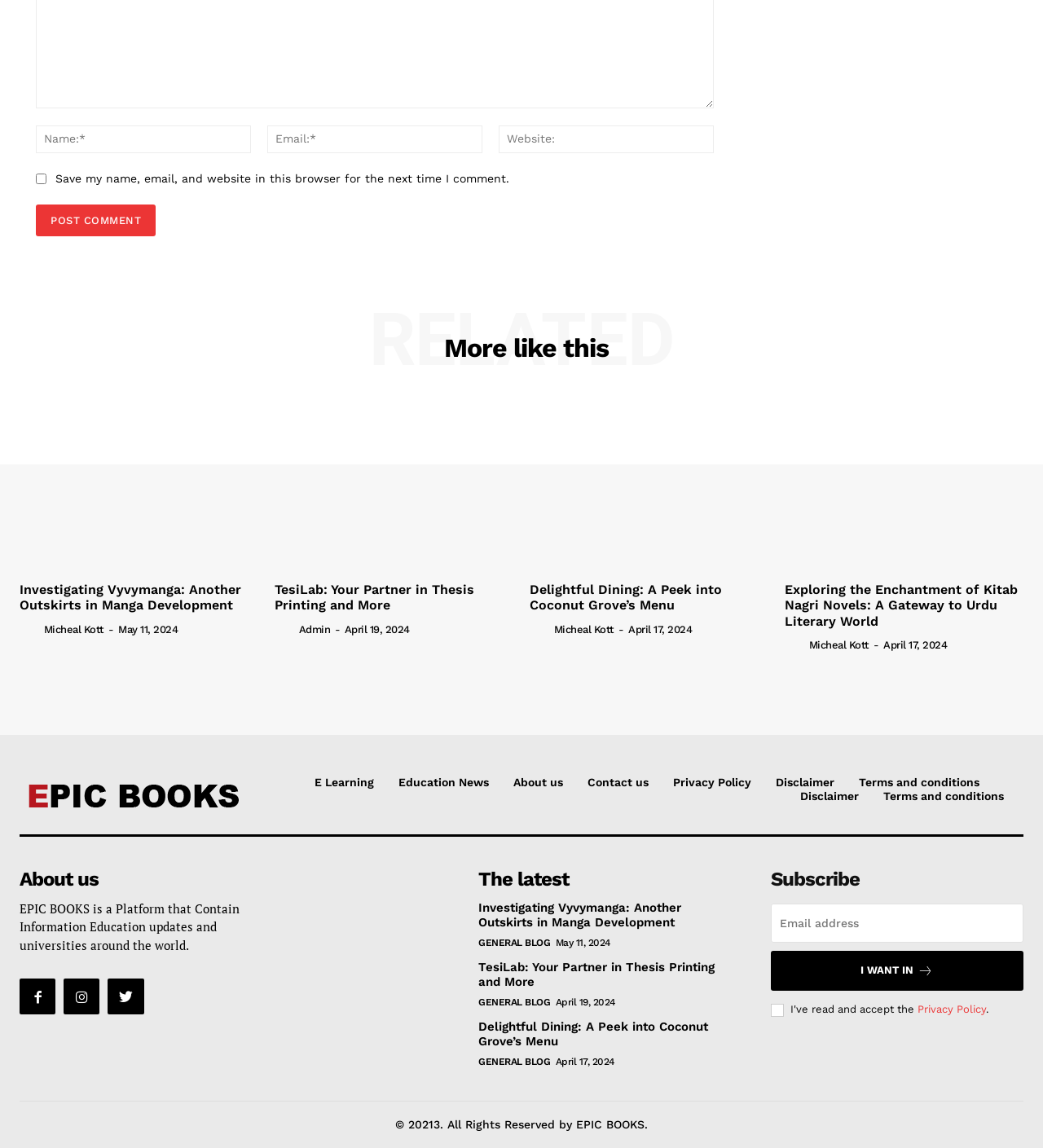Identify the bounding box coordinates of the clickable region necessary to fulfill the following instruction: "Visit the 'E Learning' page". The bounding box coordinates should be four float numbers between 0 and 1, i.e., [left, top, right, bottom].

[0.302, 0.675, 0.359, 0.687]